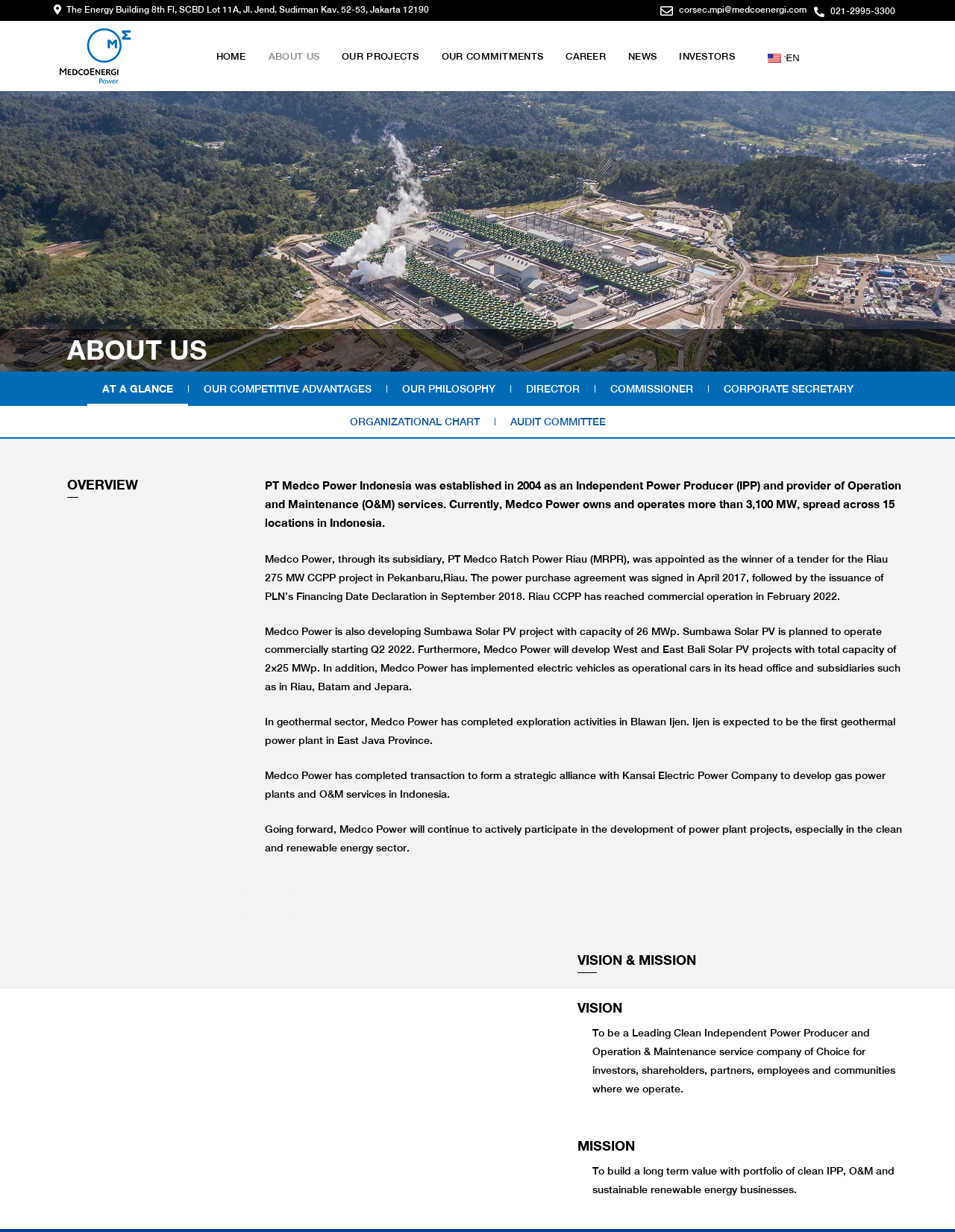Identify the bounding box coordinates of the clickable region required to complete the instruction: "Click ABOUT US". The coordinates should be given as four float numbers within the range of 0 and 1, i.e., [left, top, right, bottom].

[0.269, 0.032, 0.346, 0.058]